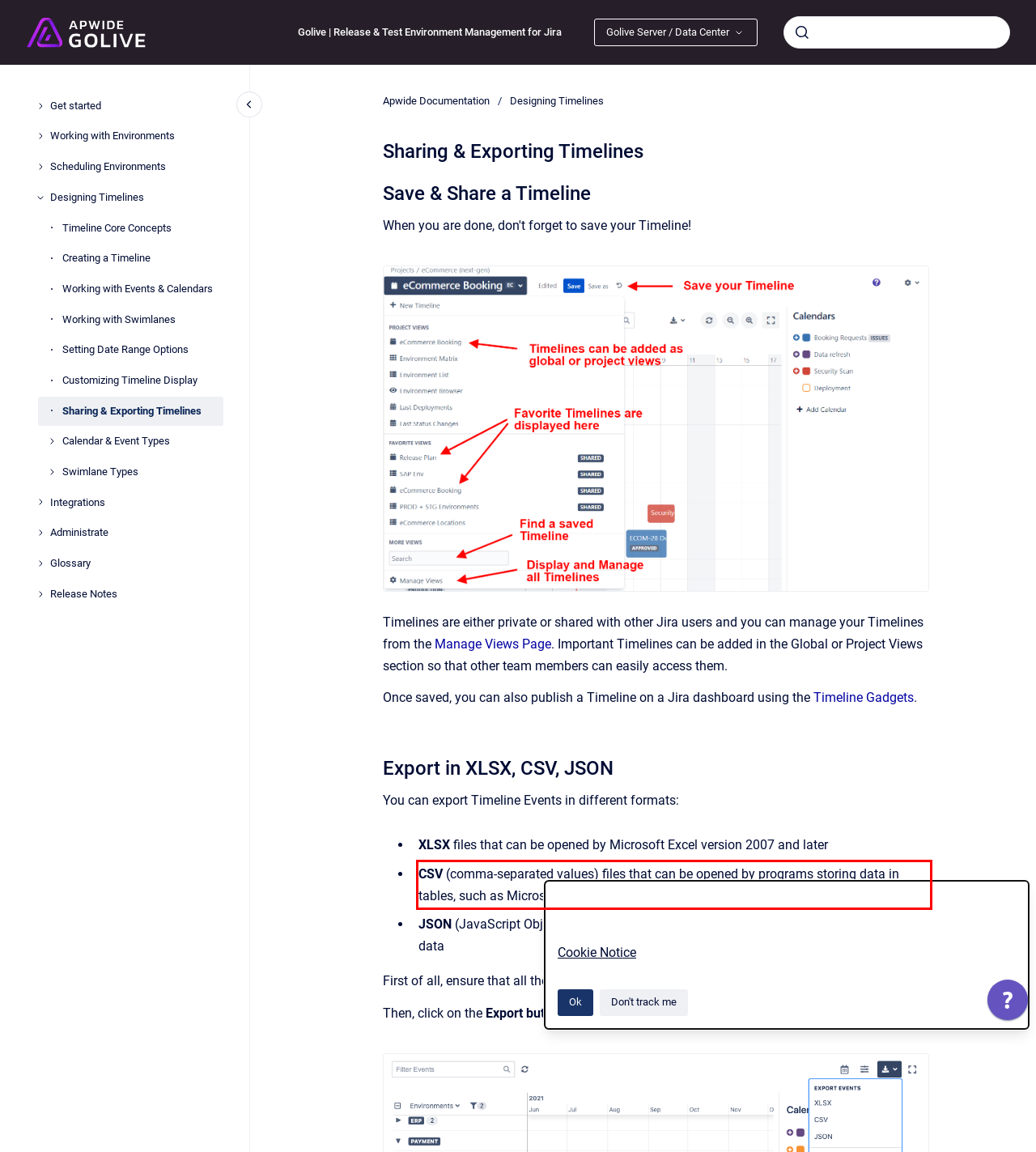Identify the text within the red bounding box on the webpage screenshot and generate the extracted text content.

CSV (comma-separated values) files that can be opened by programs storing data in tables, such as Microsoft Excel or OpenOffice Calc